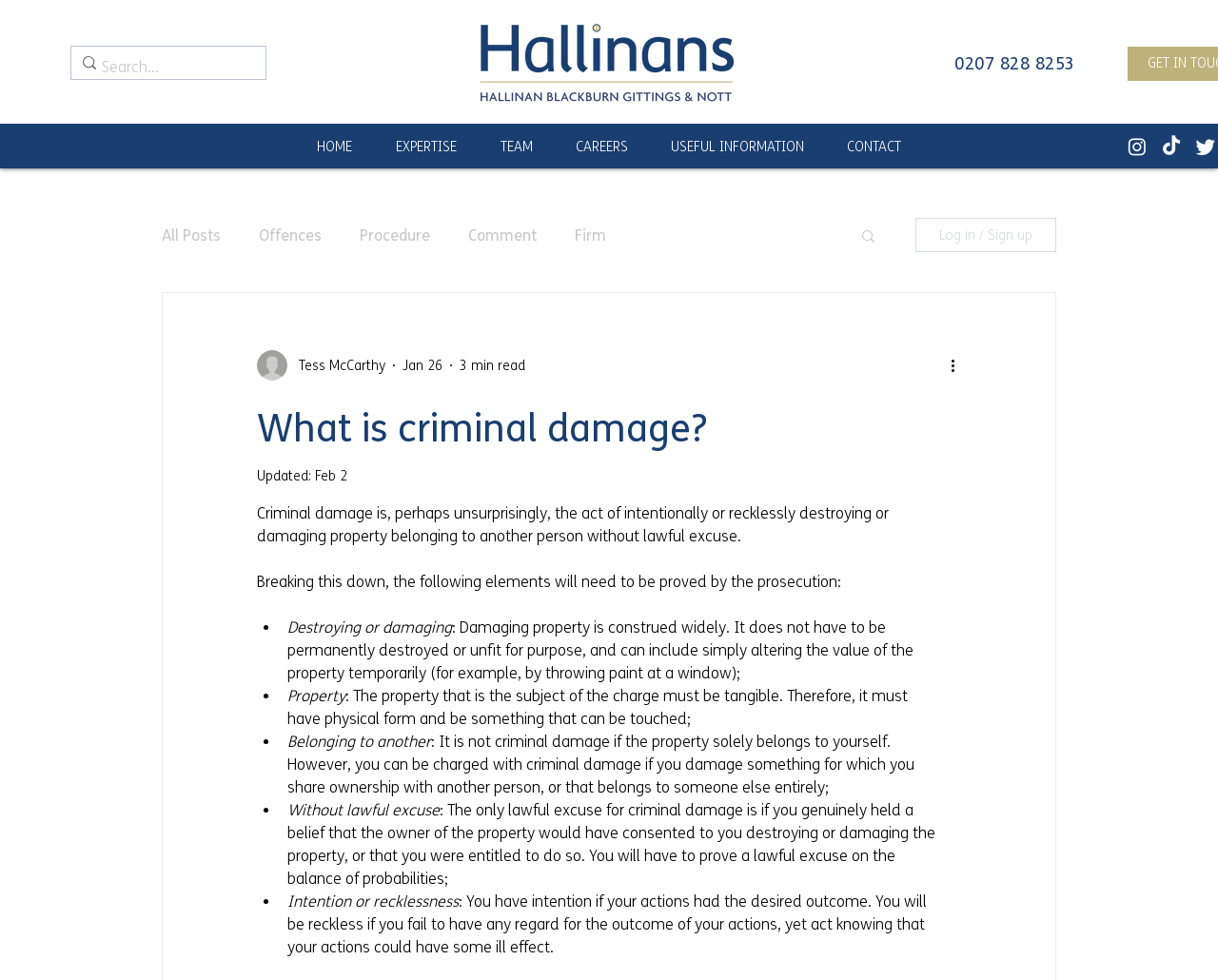Determine the bounding box coordinates of the clickable region to carry out the instruction: "Search for something".

[0.084, 0.048, 0.185, 0.091]